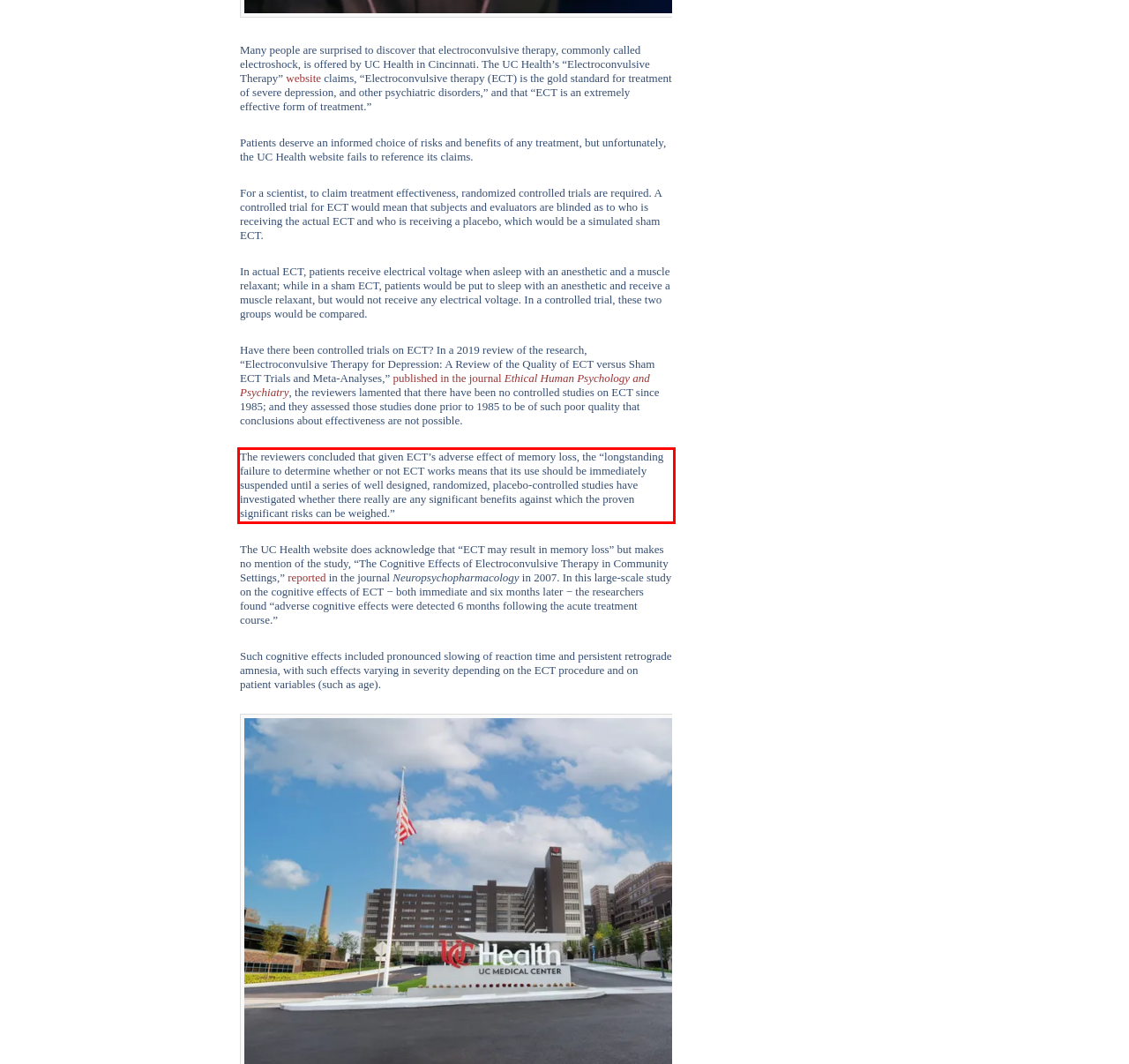Given a screenshot of a webpage containing a red bounding box, perform OCR on the text within this red bounding box and provide the text content.

The reviewers concluded that given ECT’s adverse effect of memory loss, the “long­standing failure to determine whether or not ECT works means that its use should be immediately suspended until a series of well designed, randomized, placebo-controlled studies have investigated whether there really are any significant benefits against which the proven significant risks can be weighed.”